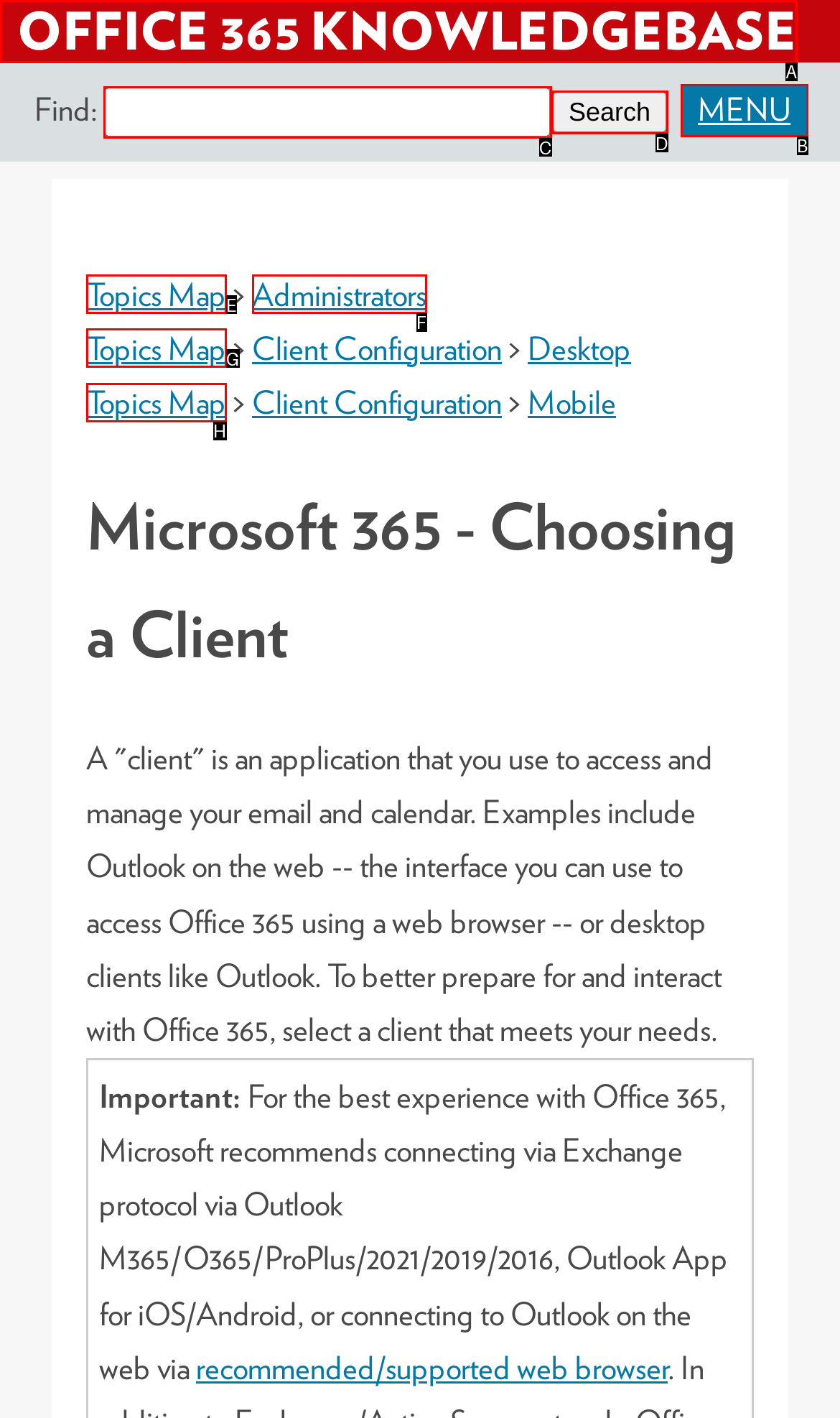Which option should be clicked to execute the task: Go to Administrators?
Reply with the letter of the chosen option.

F